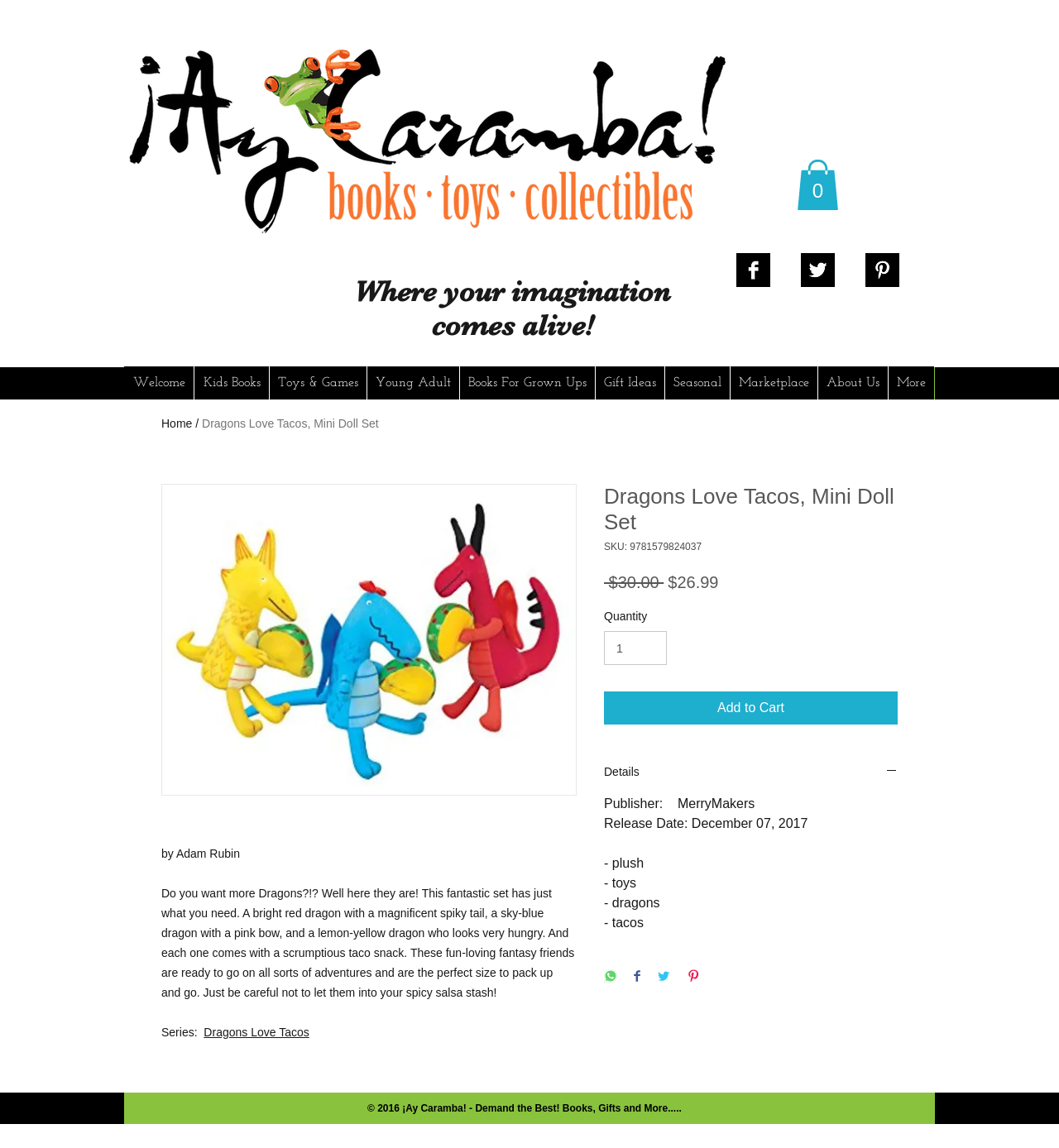Please mark the bounding box coordinates of the area that should be clicked to carry out the instruction: "Click the 'Cart with 0 items' button".

[0.752, 0.139, 0.792, 0.183]